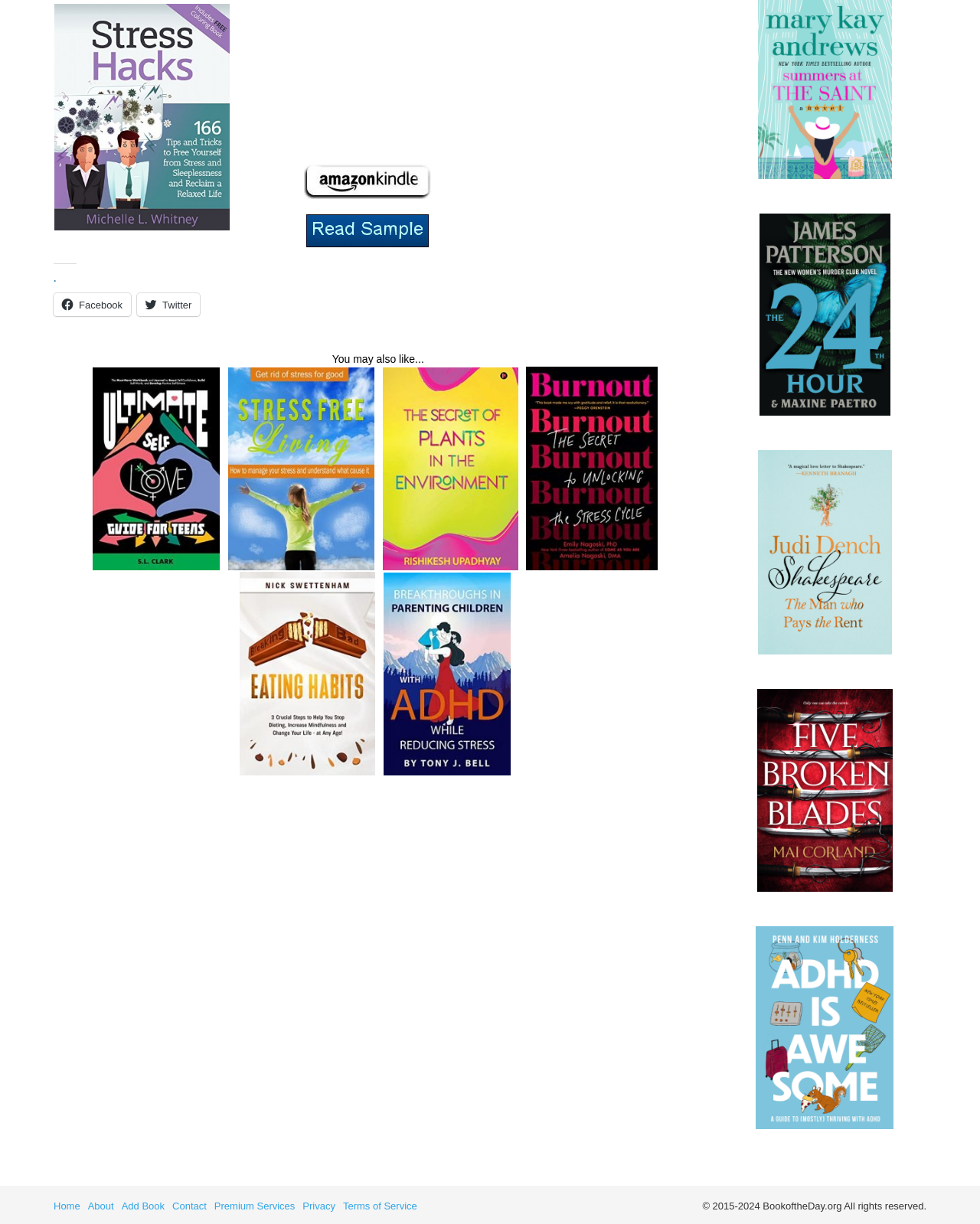Please use the details from the image to answer the following question comprehensively:
How many social media links are present?

There are two social media links present on the webpage, one for Facebook and one for Twitter, which can be identified by their respective icons and text.